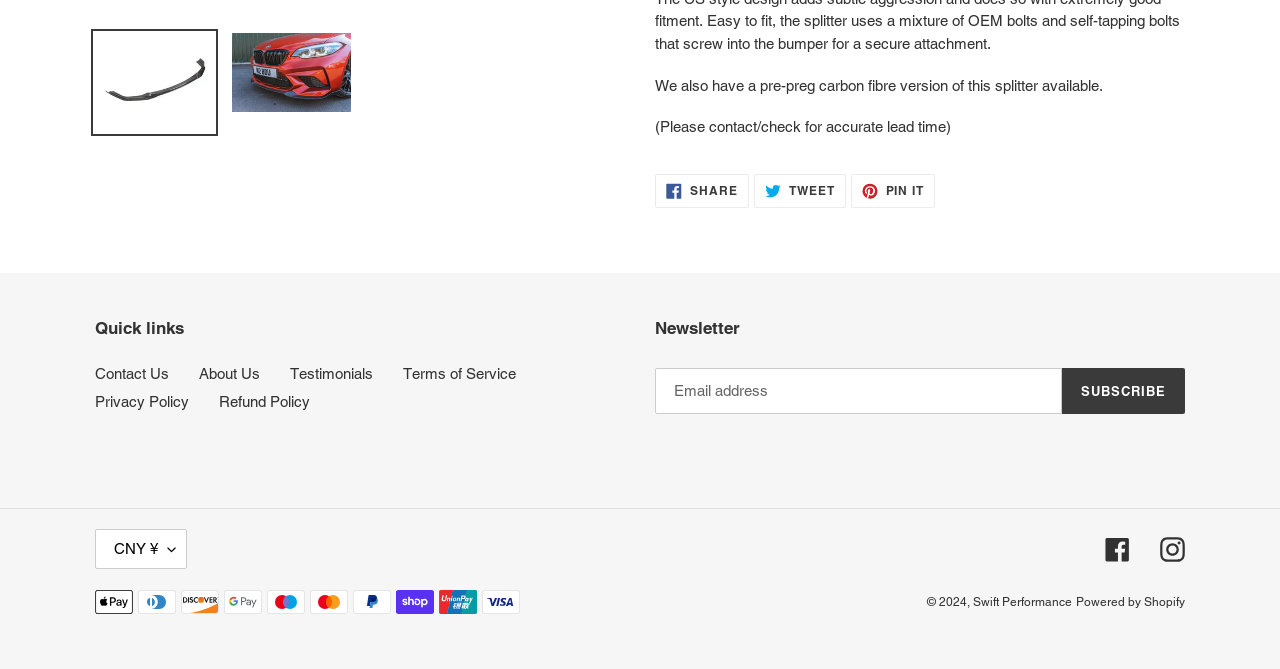Given the description Tweet Tweet on Twitter, predict the bounding box coordinates of the UI element. Ensure the coordinates are in the format (top-left x, top-left y, bottom-right x, bottom-right y) and all values are between 0 and 1.

[0.589, 0.26, 0.661, 0.311]